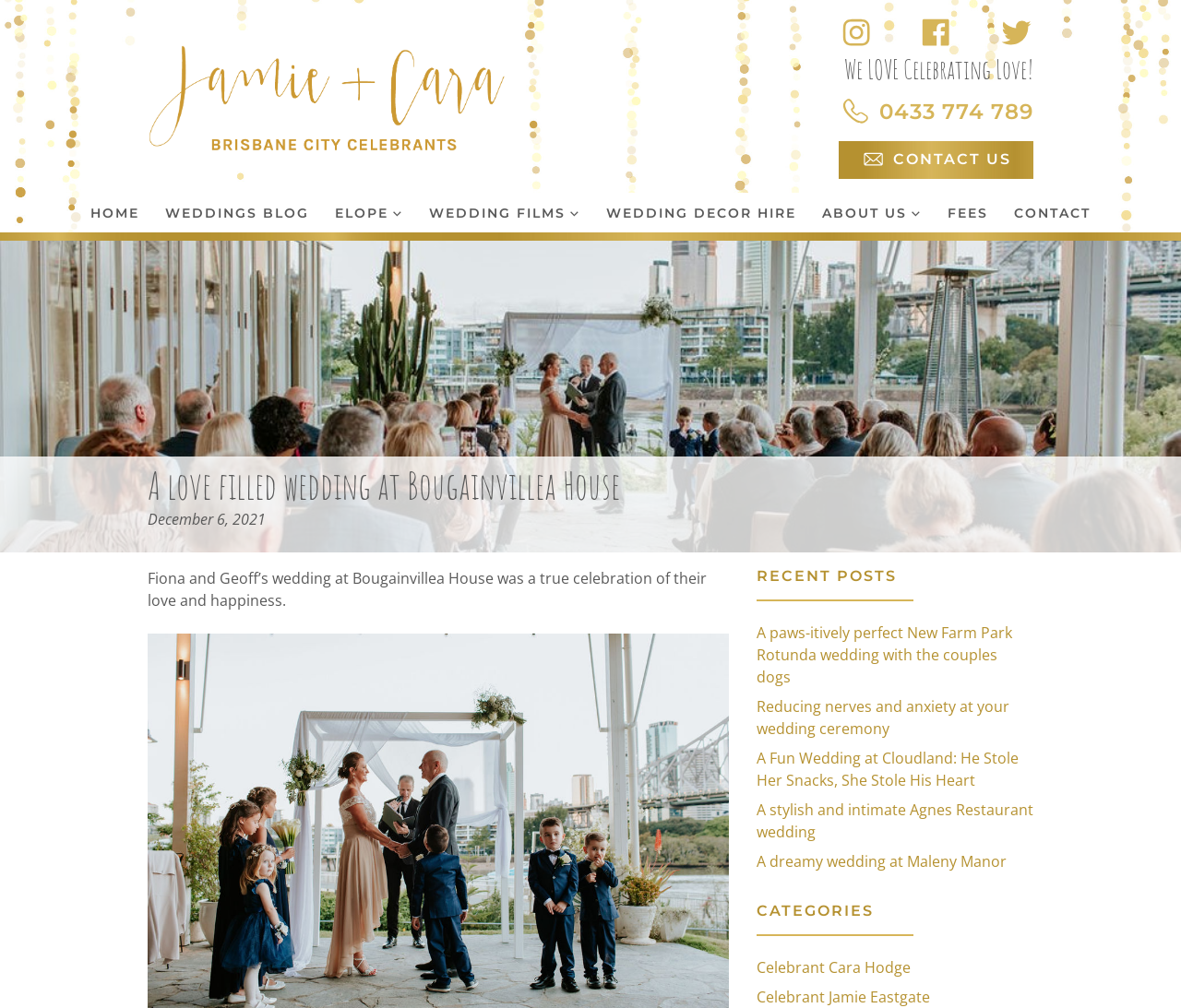Give the bounding box coordinates for this UI element: "About Us". The coordinates should be four float numbers between 0 and 1, arranged as [left, top, right, bottom].

[0.685, 0.192, 0.791, 0.231]